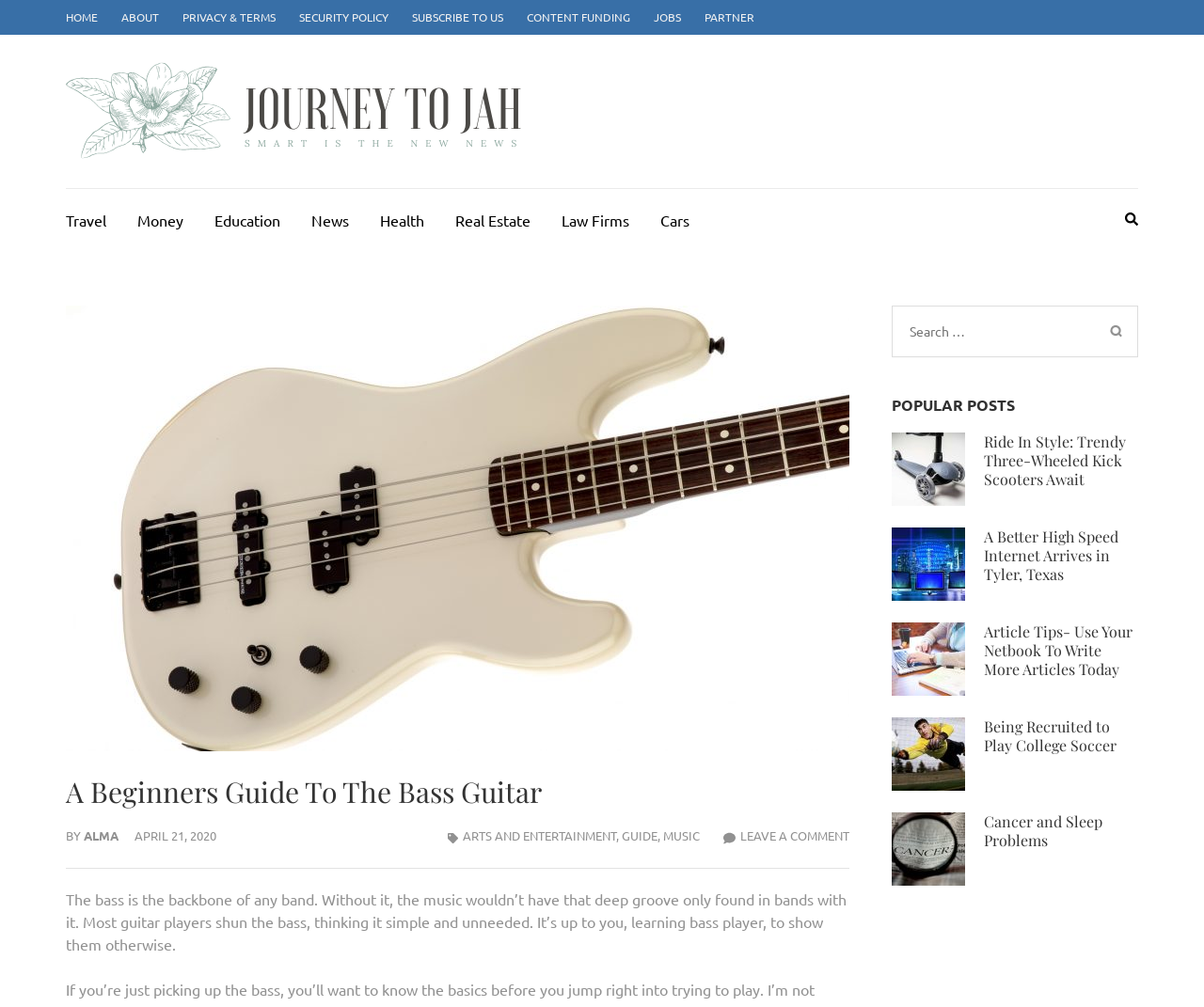Please identify the bounding box coordinates of the element that needs to be clicked to perform the following instruction: "Read the article 'Ride In Style: Trendy Three-Wheeled Kick Scooters Await'".

[0.817, 0.429, 0.935, 0.486]